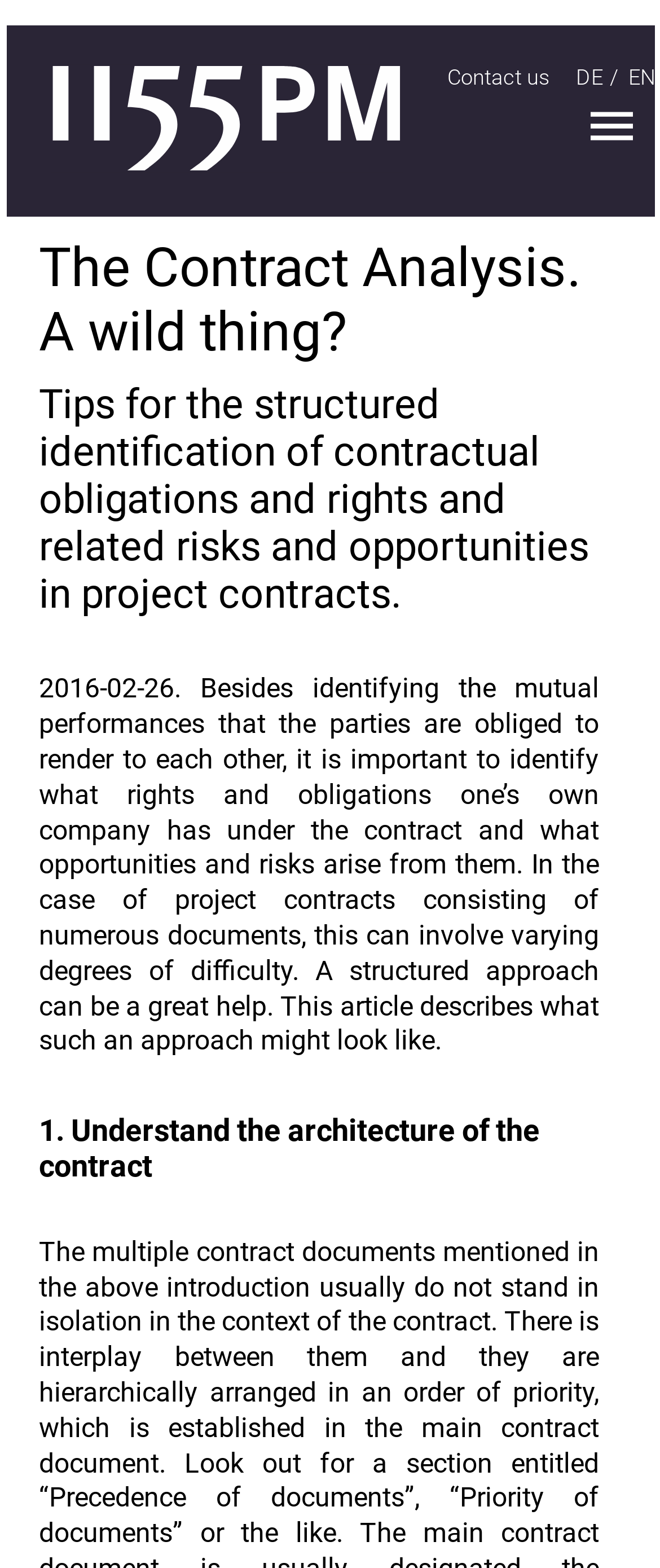How many links are there in the top navigation bar?
Please provide a comprehensive answer based on the information in the image.

The top navigation bar can be identified by looking at the links located at the top of the webpage. There are links 'Home', 'Act', 'Organise', '1155PM', 'Know', and 'Corporate News' which suggest that there are 6 links in the top navigation bar.